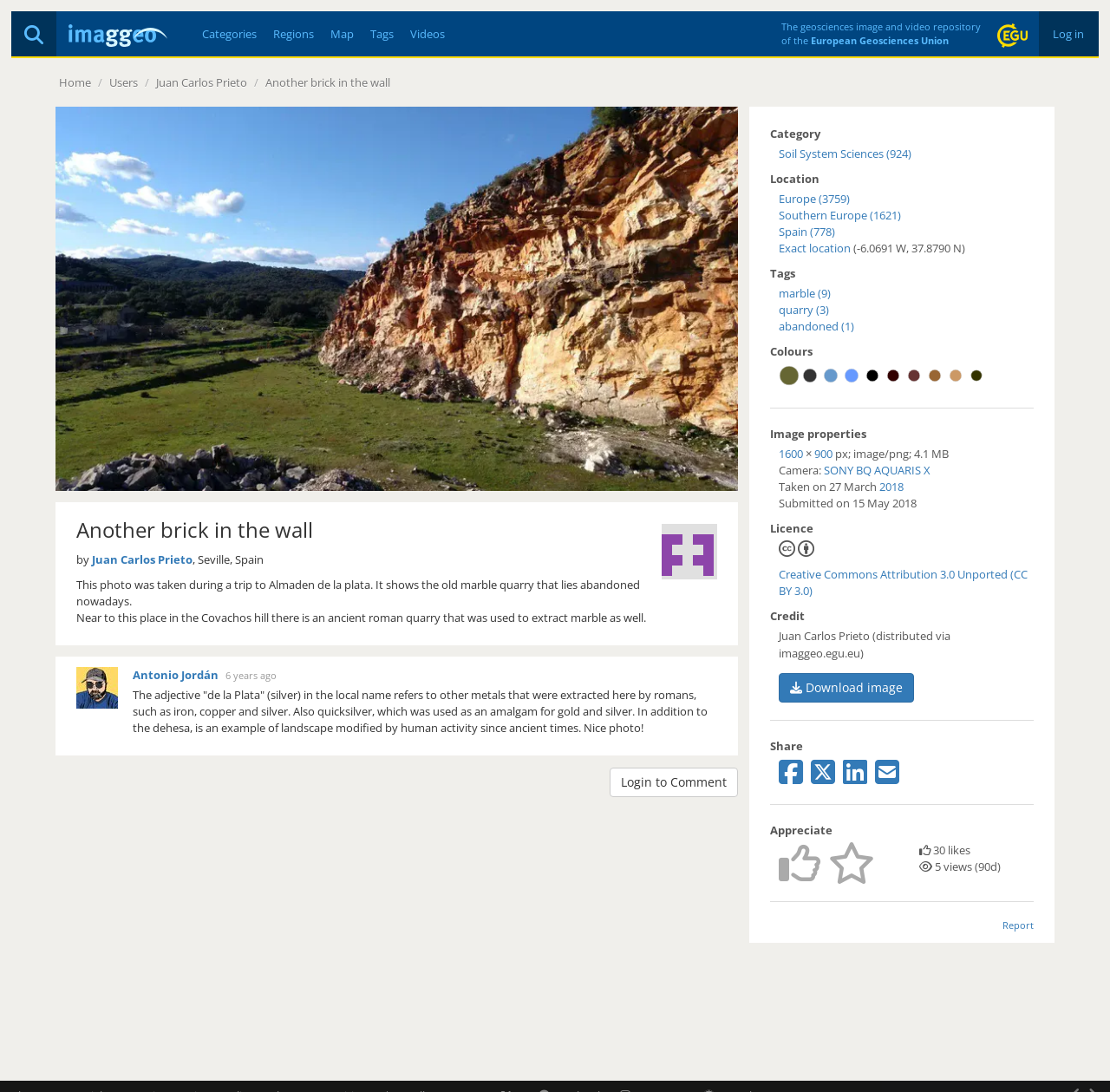Find the bounding box coordinates for the area you need to click to carry out the instruction: "Login to comment on the image". The coordinates should be four float numbers between 0 and 1, indicated as [left, top, right, bottom].

[0.549, 0.703, 0.665, 0.73]